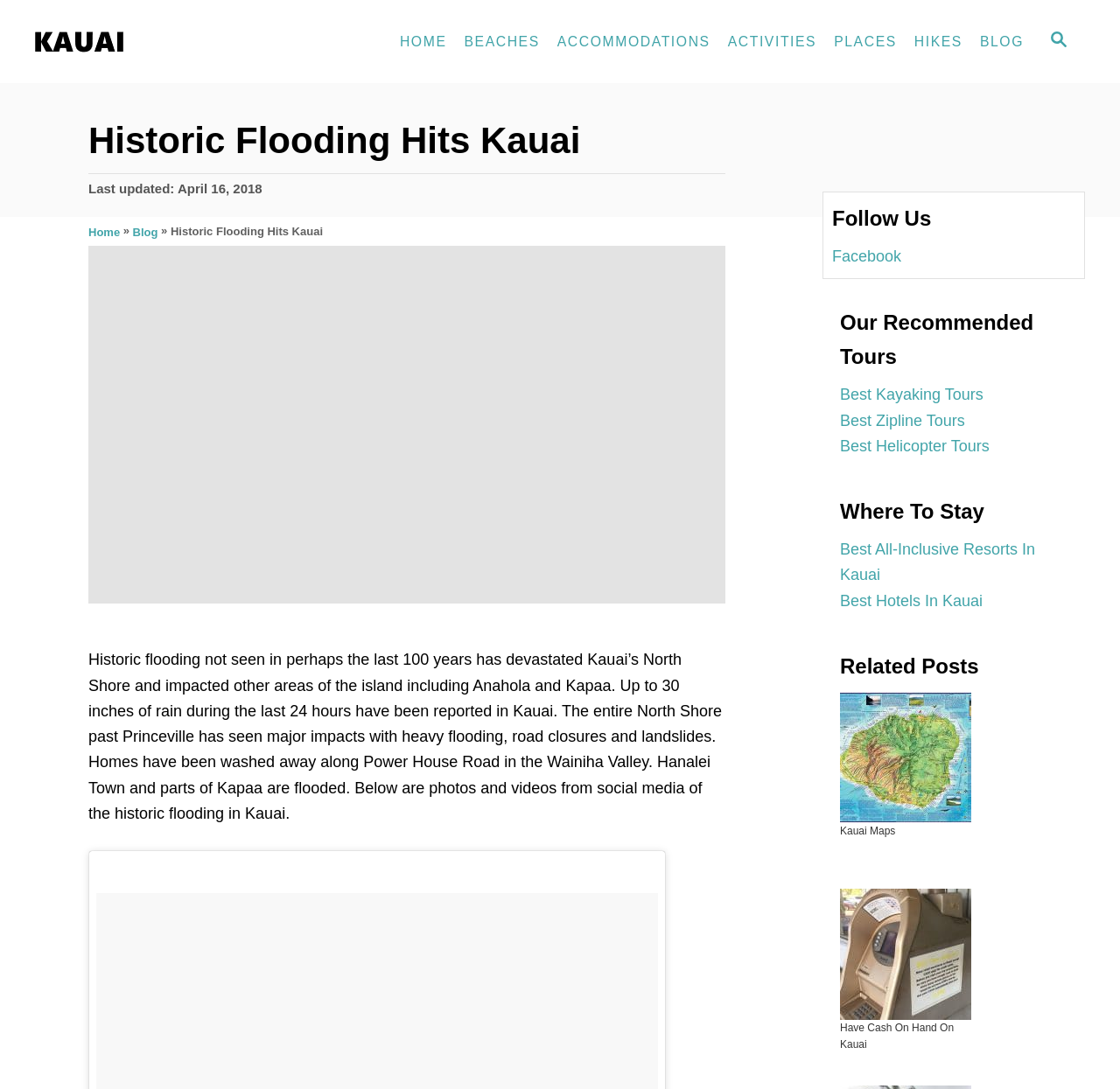Based on the element description: "Best Hotels In Kauai", identify the UI element and provide its bounding box coordinates. Use four float numbers between 0 and 1, [left, top, right, bottom].

[0.75, 0.543, 0.877, 0.56]